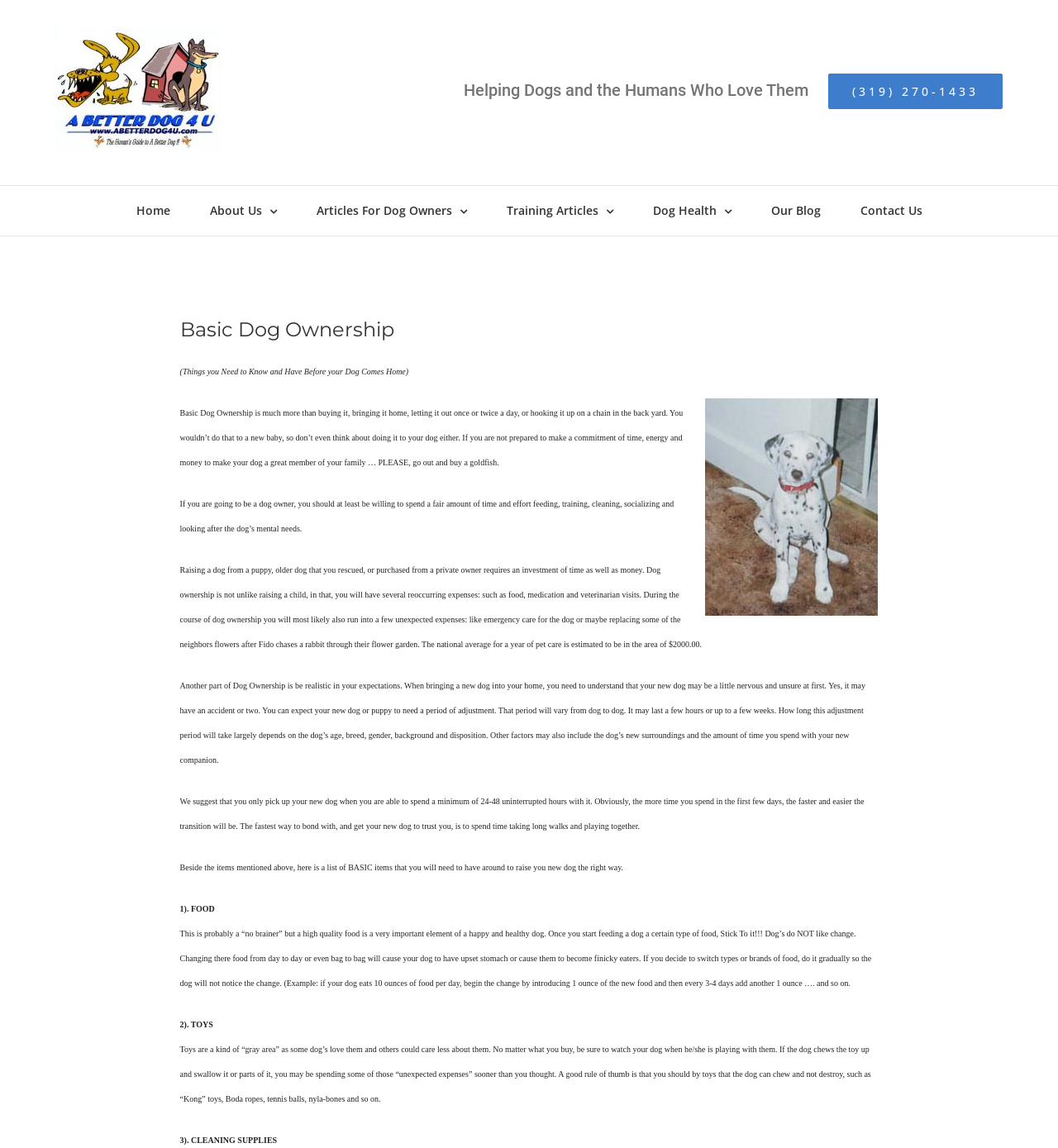Produce a meticulous description of the webpage.

This webpage is about basic dog ownership, providing essential information and guidelines for new dog owners. At the top left corner, there is a logo of "Dog Training & Obedience Training Cedar Rapids Iowa" with a link to the homepage. Next to the logo, there is a heading with the company's name and contact information.

Below the logo and heading, there is a navigation menu with links to various sections of the website, including "Home", "About Us", "Articles For Dog Owners", "Training Articles", "Dog Health", "Our Blog", and "Contact Us".

The main content of the webpage is divided into several sections. The first section has a heading "Basic Dog Ownership" and a subheading that emphasizes the importance of being prepared to care for a dog. The text explains that dog ownership requires a commitment of time, energy, and money, and that it's not just about buying a dog and bringing it home.

The next section discusses the expenses involved in dog ownership, including food, medication, and veterinarian visits, with an estimated annual cost of $2000. It also advises being realistic in one's expectations when bringing a new dog home, as the dog may need time to adjust to its new surroundings.

The following section provides a list of basic items needed to raise a dog, including food, toys, and cleaning supplies. The text offers detailed advice on choosing the right food and toys for a dog, and emphasizes the importance of supervising the dog when it's playing with toys.

At the bottom right corner of the webpage, there is a link to go back to the top of the page. Overall, the webpage provides valuable information and guidance for new dog owners, covering essential aspects of dog care and ownership.